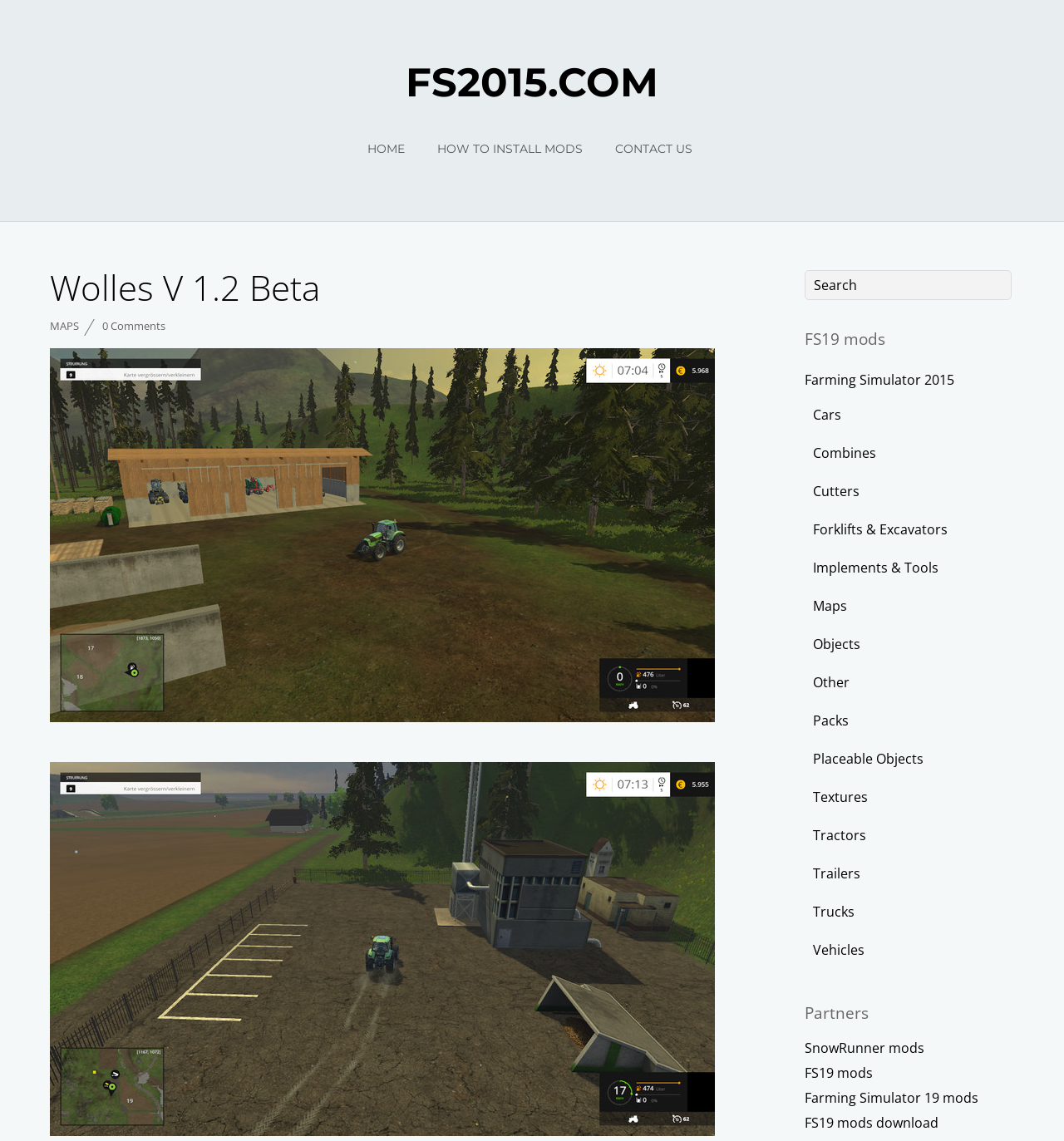Identify the bounding box coordinates of the region that should be clicked to execute the following instruction: "Check the 'Wolles V 1.2 Beta' map details".

[0.047, 0.237, 0.717, 0.267]